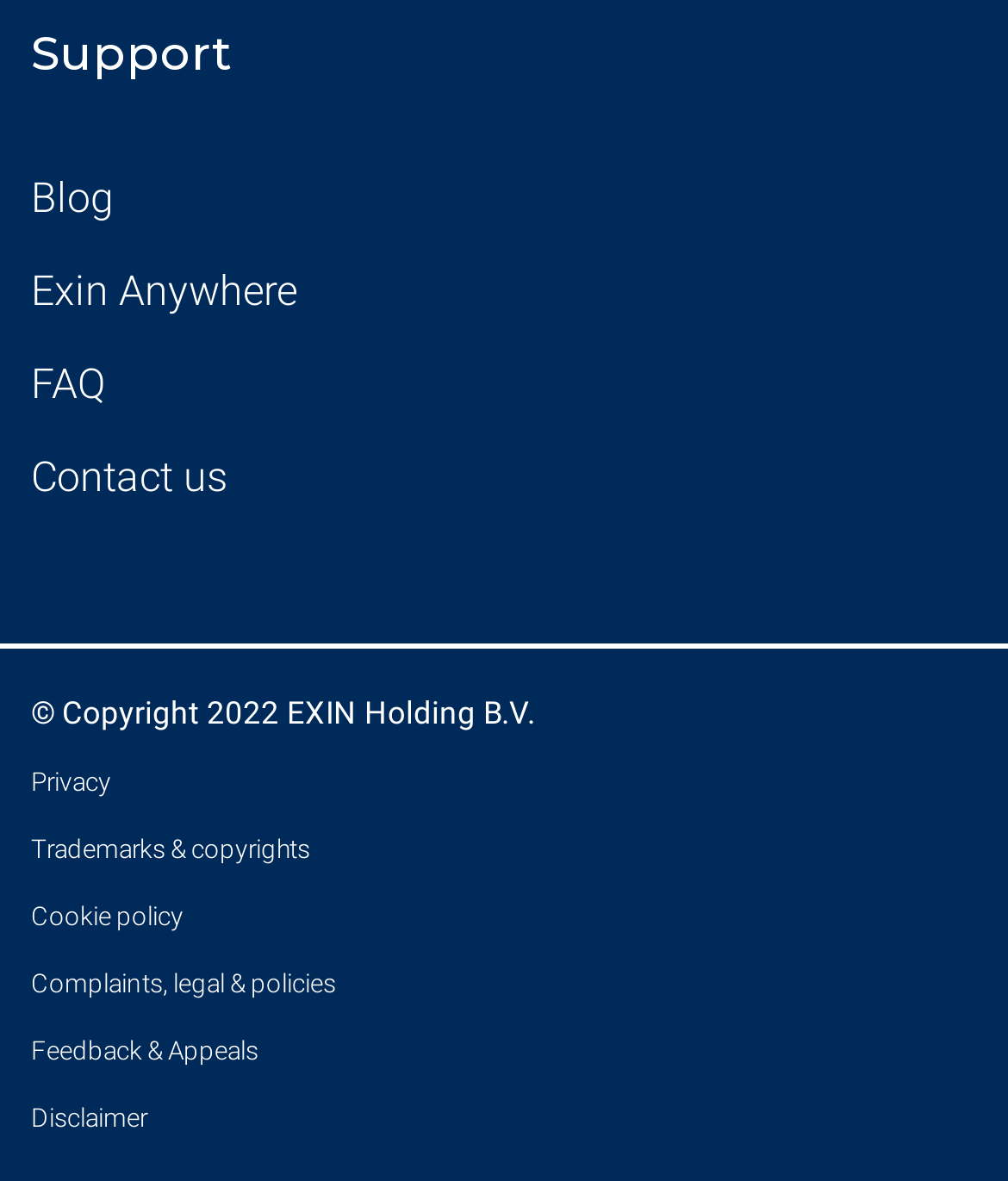How many links are there in the support section?
Give a single word or phrase answer based on the content of the image.

5